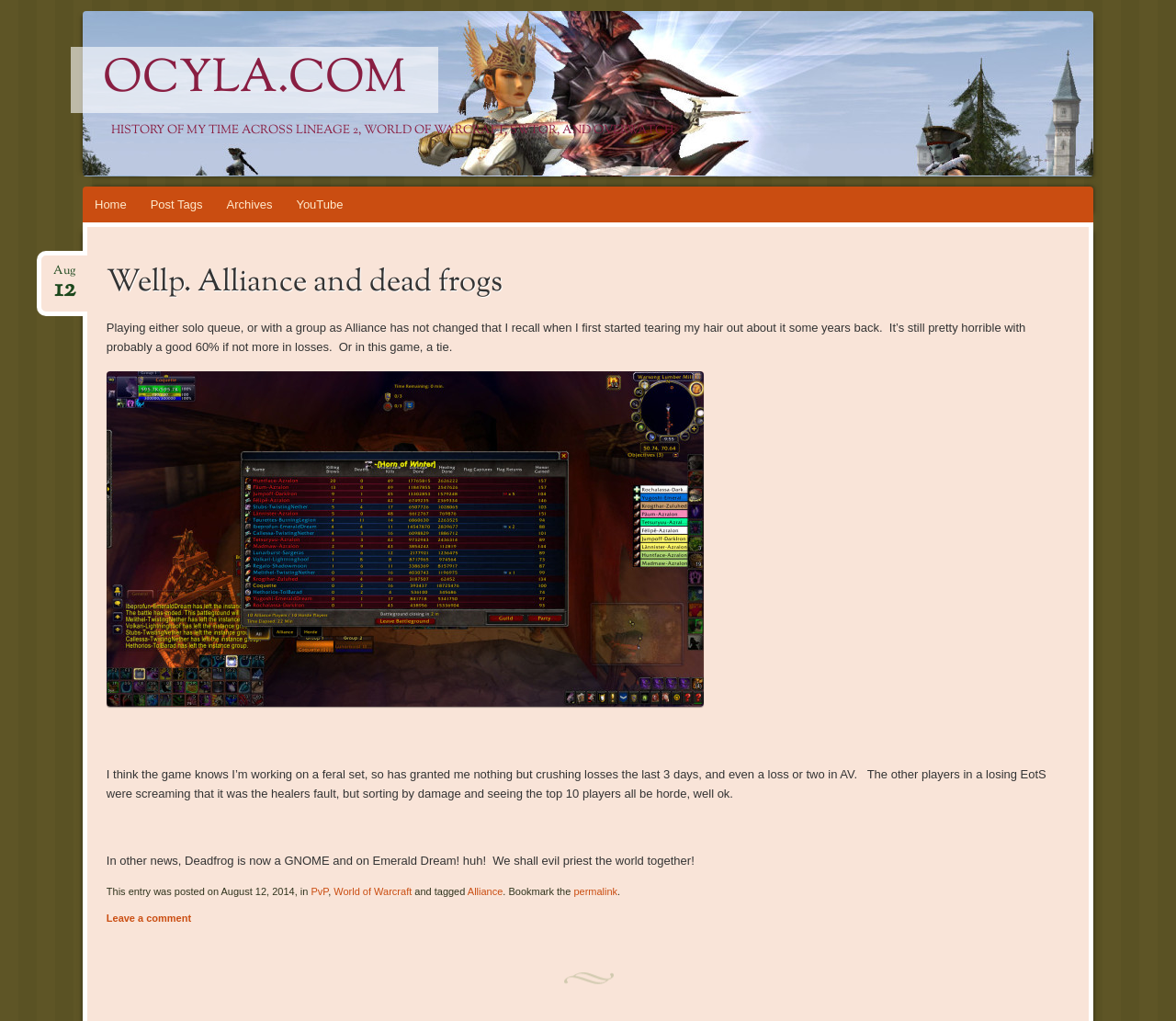Write an extensive caption that covers every aspect of the webpage.

This webpage appears to be a personal blog post about the author's experiences playing online games, specifically World of Warcraft. At the top of the page, there is a heading that reads "OCYLA.COM" and a link to the website's homepage. Below this, there is a larger heading that summarizes the content of the post: "HISTORY OF MY TIME ACROSS LINEAGE 2, WORLD OF WARCRAFT, SWTOR, AND OVERWATCH".

The main content of the post is divided into several sections. The first section has a heading that reads "Wellp. Alliance and dead frogs" and is followed by a block of text that discusses the author's frustrating experiences playing World of Warcraft as part of the Alliance faction. There is also a link to a screenshot of the game, labeled "WoWScrnShot_081114_215538", which is displayed below the text.

The next section of the post continues the author's discussion of their World of Warcraft experiences, including a mention of their character, Deadfrog, who has been transferred to a new server. The post concludes with a footer section that includes links to related categories, such as "PvP" and "World of Warcraft", as well as a link to leave a comment.

There are several links at the top of the page, including a "Skip to content" link, as well as links to the website's home page, post tags, archives, and YouTube channel.